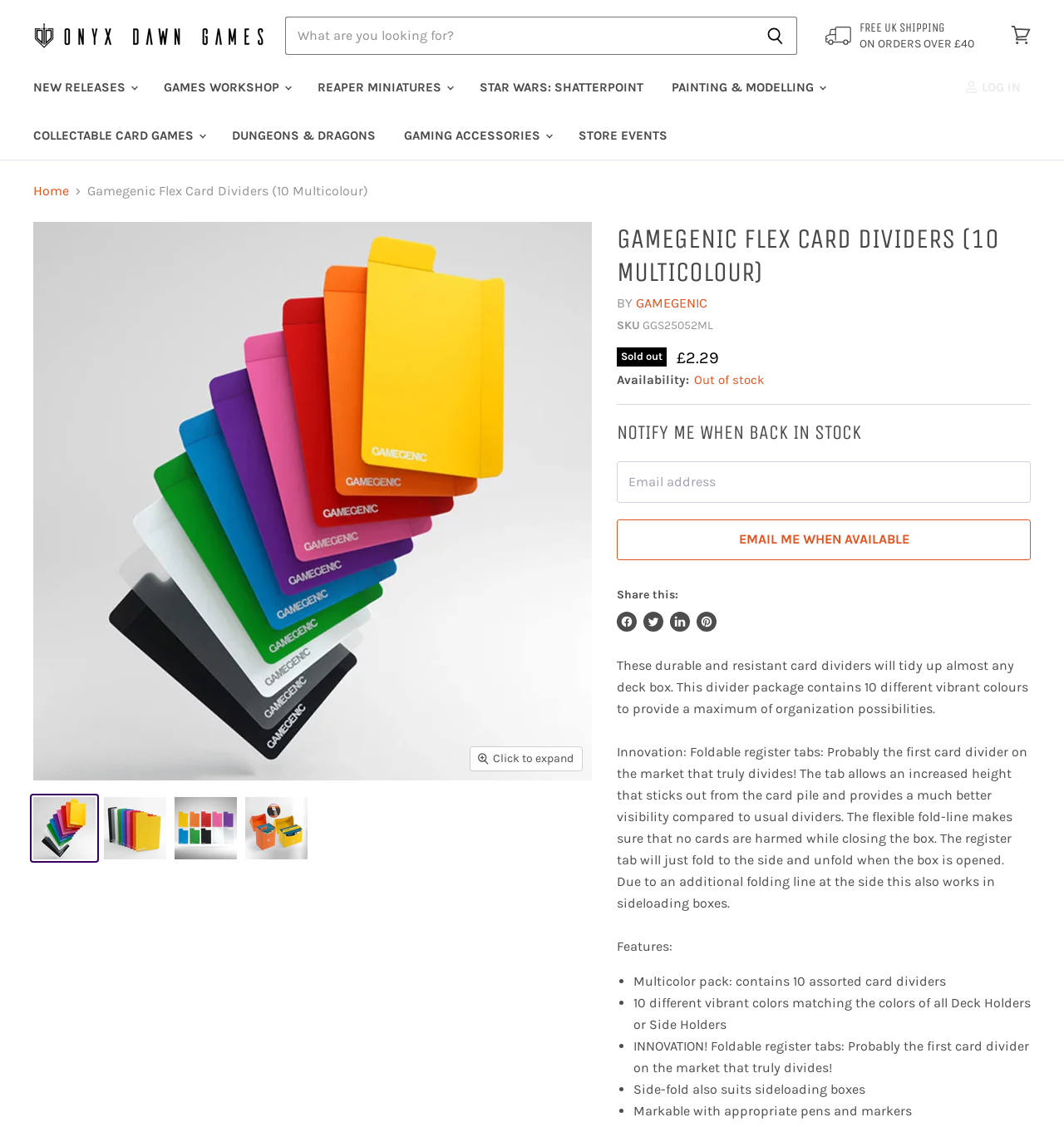Summarize the webpage with a detailed and informative caption.

This webpage is about a product called Gamegenic Flex Card Dividers, which is a set of 10 multicolored card dividers designed to organize deck boxes. At the top of the page, there is a navigation menu with links to various categories, including "NEW RELEASES", "GAMES WORKSHOP", and "COLLECTABLE CARD GAMES". Below the navigation menu, there is a search bar and a link to view the shopping cart.

On the left side of the page, there is a section with a heading "GAMEGENIC FLEX CARD DIVIDERS (10 MULTICOLOUR)" and a product image. Below the product image, there are several buttons to expand or collapse the product details.

The product details section includes a description of the product, which explains that the card dividers are durable, resistant, and come in 10 different vibrant colors. The description also highlights the innovative feature of the foldable register tabs, which allows for better visibility and organization of the cards.

Below the product description, there are several sections, including "Features", which lists the key features of the product, such as the multicolor pack, foldable register tabs, and markable surface. There is also a section to notify customers when the product is back in stock, with a form to enter an email address.

On the right side of the page, there is a section with a heading "FREE UK SHIPPING" and a subheading "ON ORDERS OVER £40". Below this section, there is a link to log in and a navigation menu with links to the home page, main menu, and breadcrumbs.

Throughout the page, there are several images of the product, including thumbnails and a larger product image. The overall layout of the page is organized and easy to navigate, with clear headings and concise text.